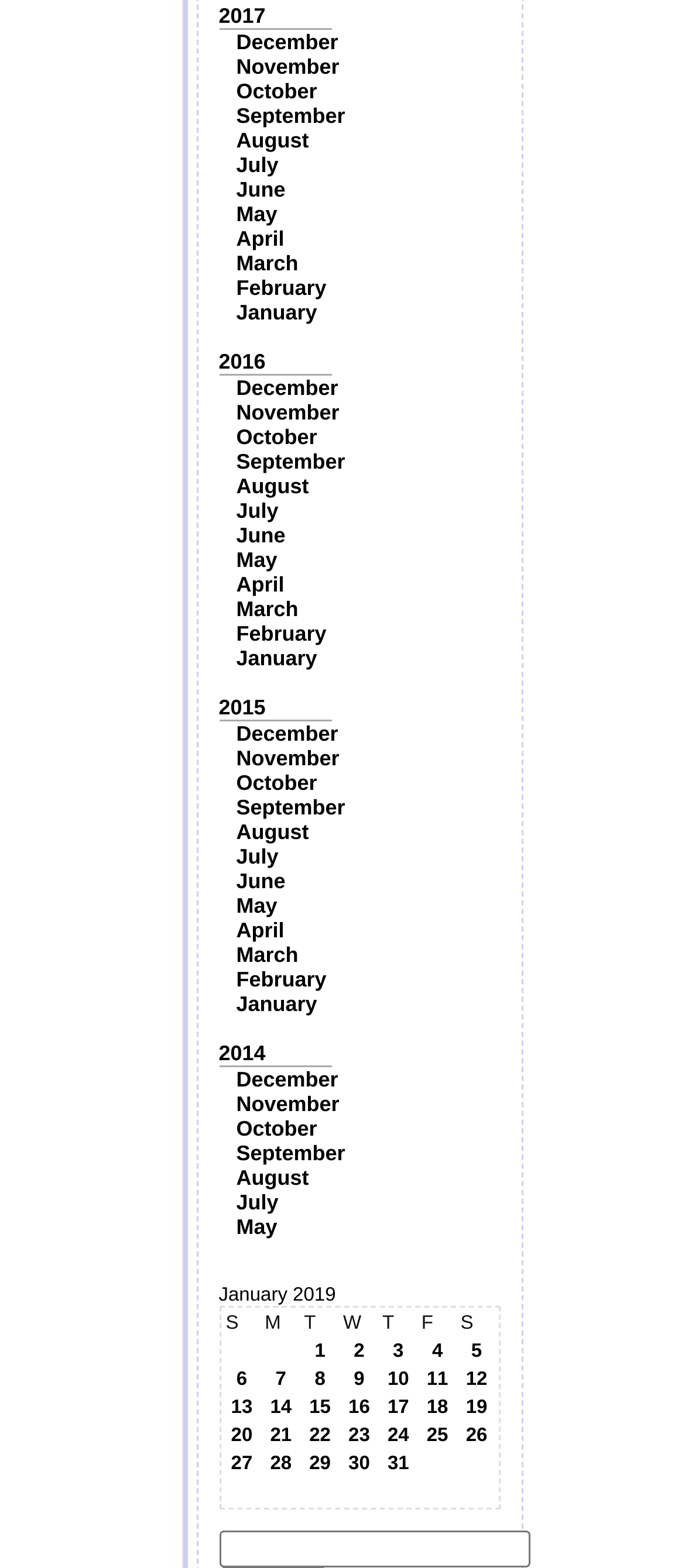Indicate the bounding box coordinates of the element that needs to be clicked to satisfy the following instruction: "View January 2019 calendar". The coordinates should be four float numbers between 0 and 1, i.e., [left, top, right, bottom].

[0.319, 0.819, 0.729, 0.963]